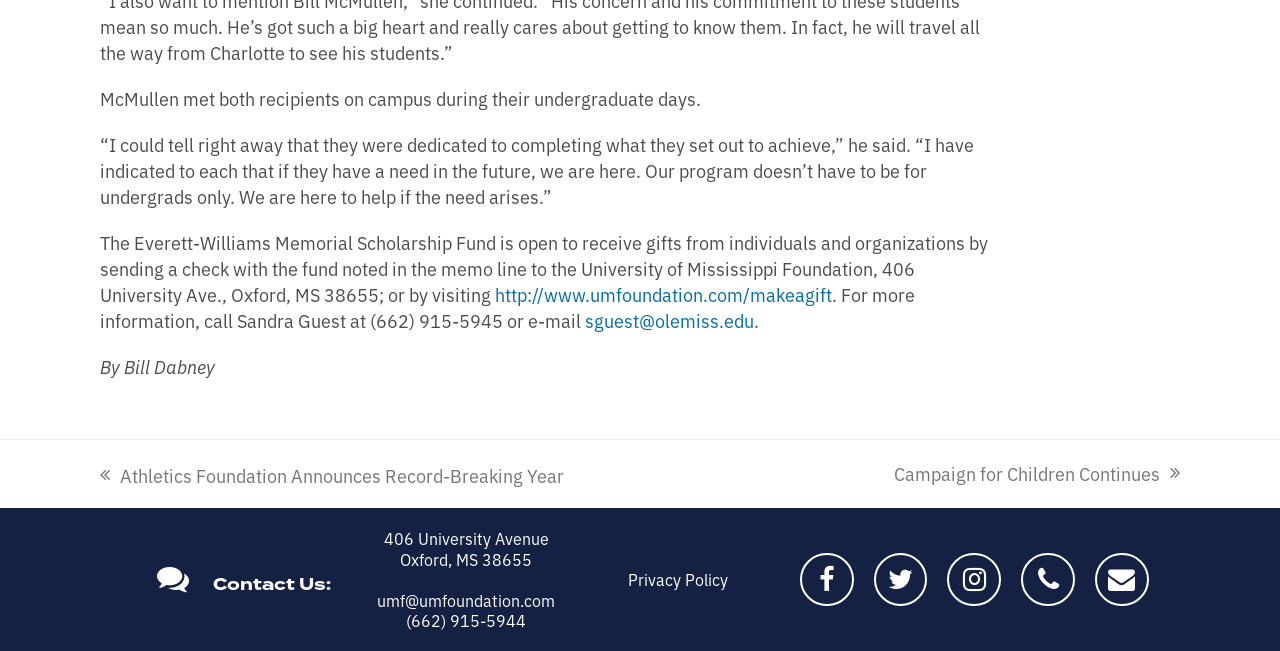Specify the bounding box coordinates of the region I need to click to perform the following instruction: "Click the 'Current Issue' link". The coordinates must be four float numbers in the range of 0 to 1, i.e., [left, top, right, bottom].

None